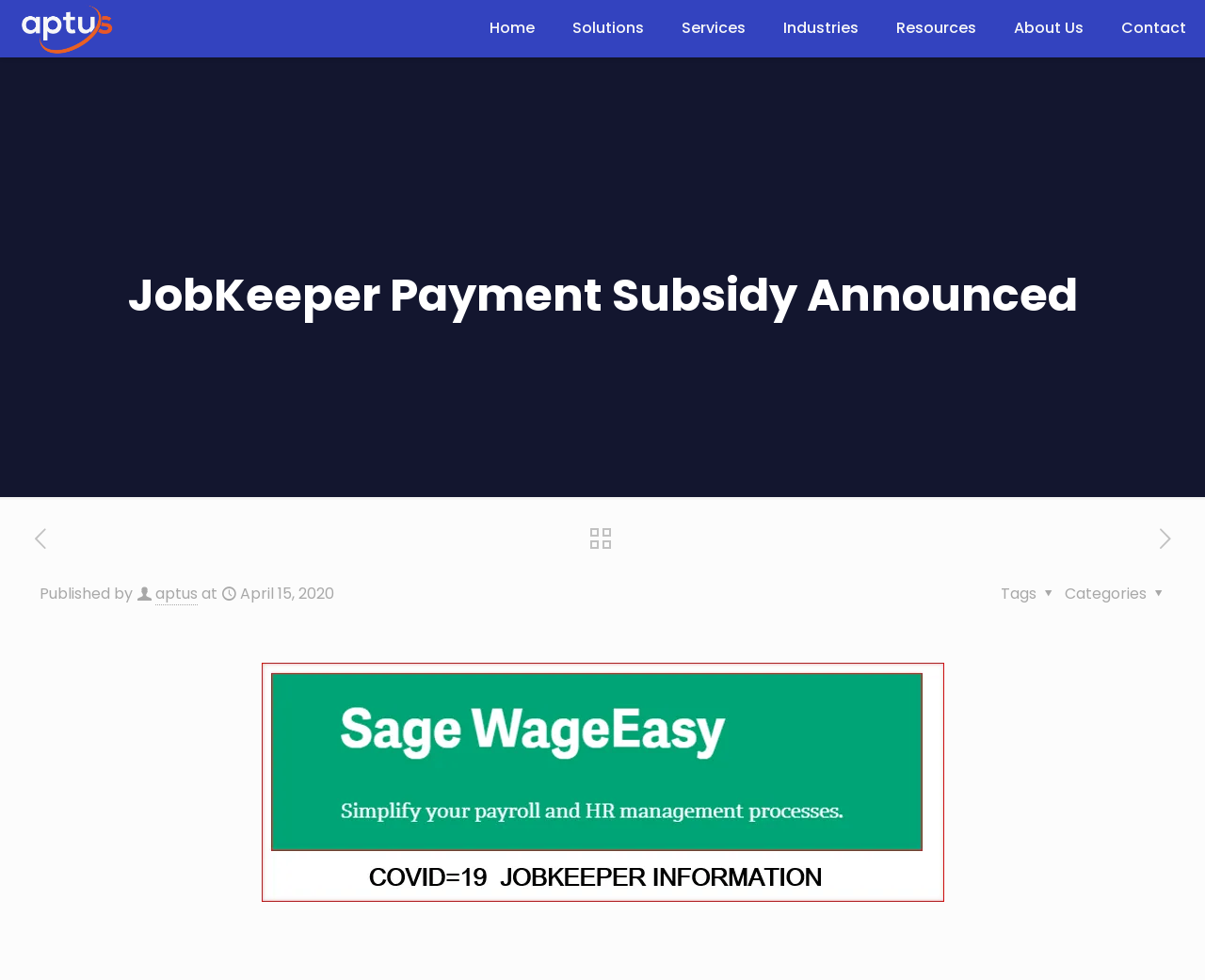What is the purpose of the 'next post' and 'previous post' links?
Please answer the question as detailed as possible based on the image.

The 'next post' and 'previous post' links are located at the top of the webpage and are likely used to navigate between different posts on the website. They allow the user to easily move to the next or previous post without having to search for it.